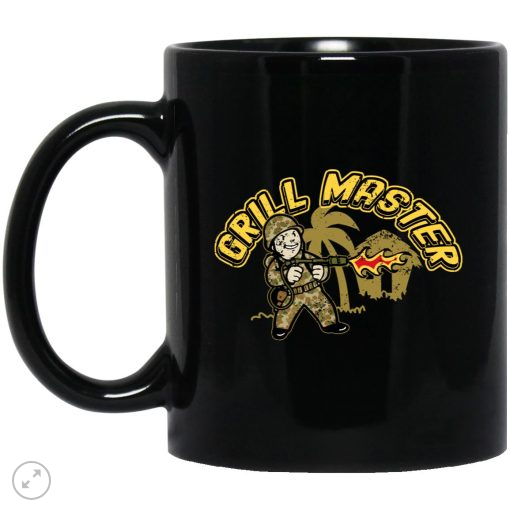Using the image as a reference, answer the following question in as much detail as possible:
What is the grill master directing in the illustration?

According to the caption, the grill master in the illustration is 'directing flames from a grill', which suggests that the grill master is controlling the flames to cook the food.